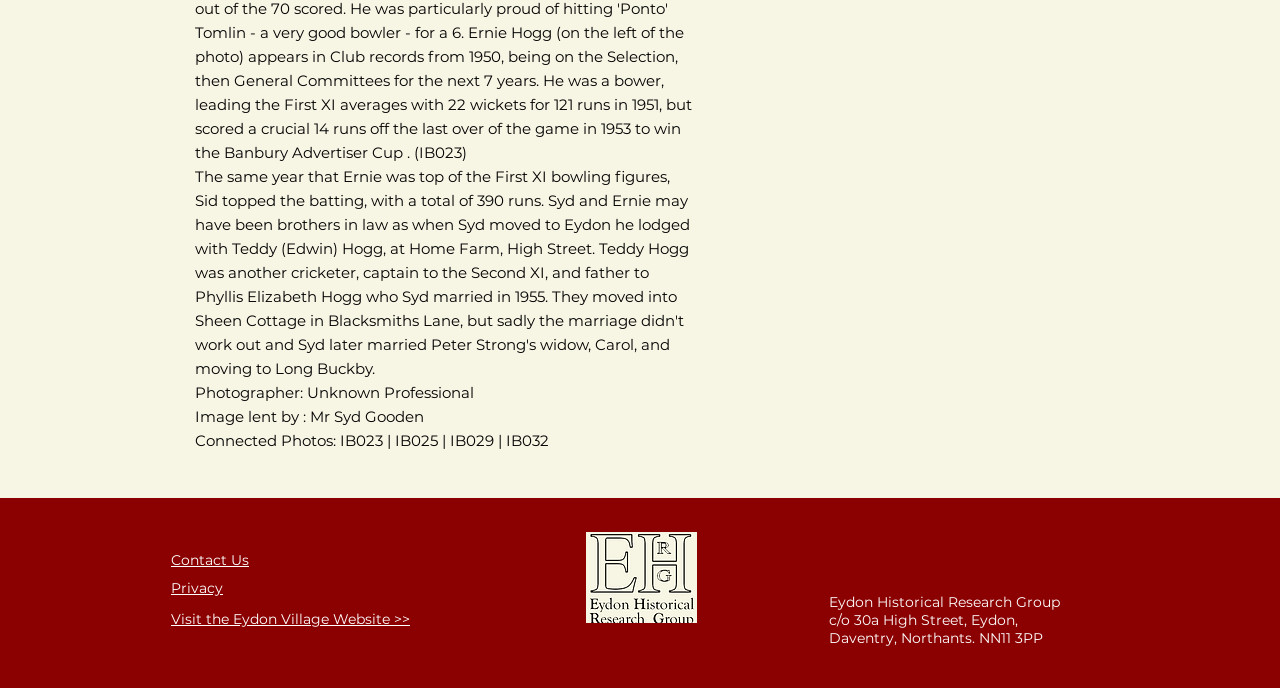What is the name of the research group?
Please provide a single word or phrase as the answer based on the screenshot.

Eydon Historical Research Group